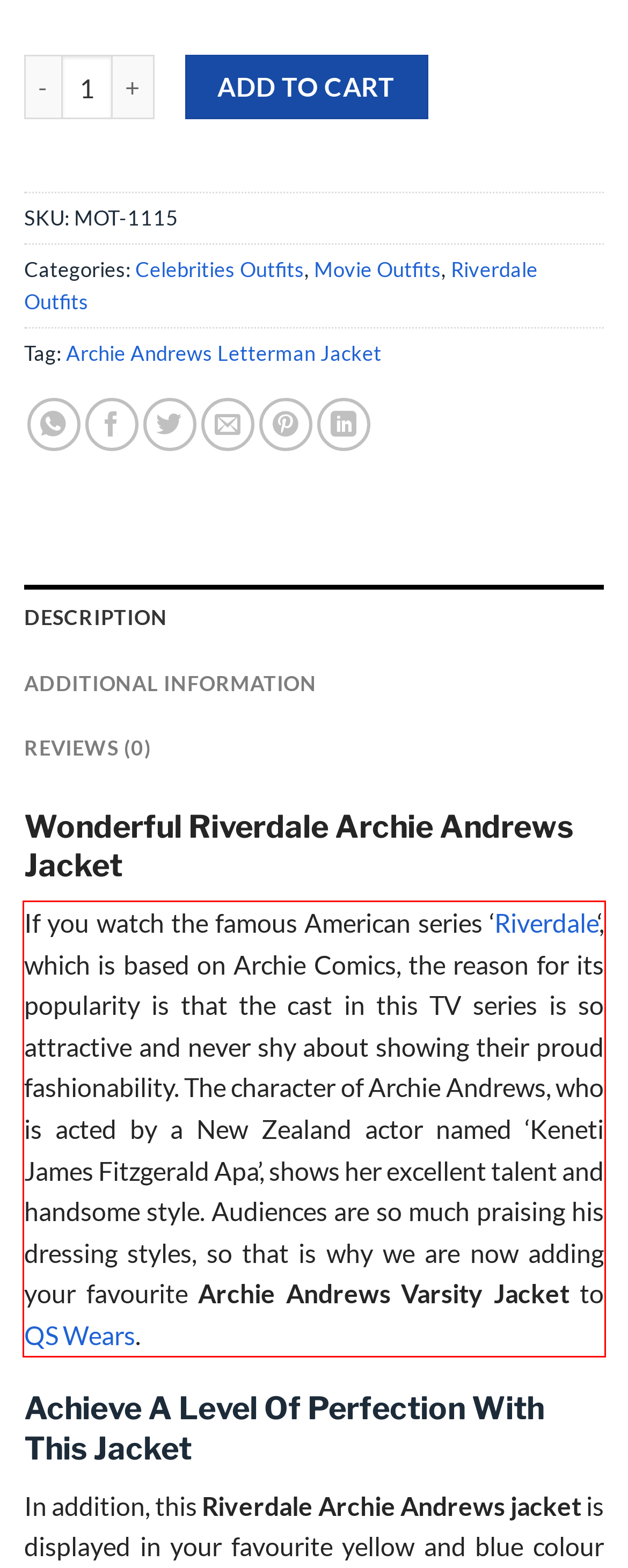Analyze the screenshot of the webpage and extract the text from the UI element that is inside the red bounding box.

If you watch the famous American series ‘Riverdale‘, which is based on Archie Comics, the reason for its popularity is that the cast in this TV series is so attractive and never shy about showing their proud fashionability. The character of Archie Andrews, who is acted by a New Zealand actor named ‘Keneti James Fitzgerald Apa’, shows her excellent talent and handsome style. Audiences are so much praising his dressing styles, so that is why we are now adding your favourite Archie Andrews Varsity Jacket to QS Wears.